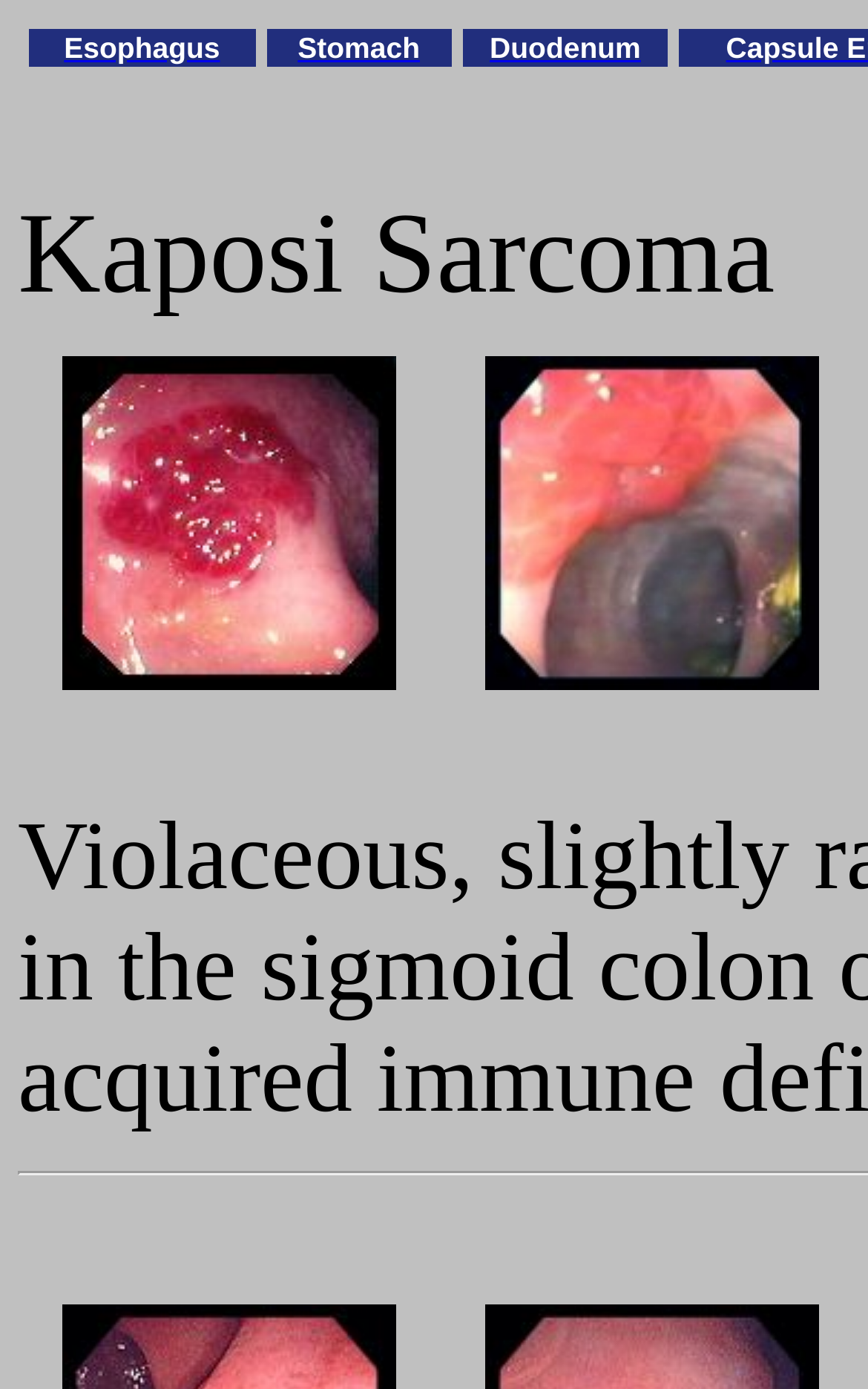What is the text of the static text element?
Look at the image and answer the question with a single word or phrase.

Kaposi Sarcoma